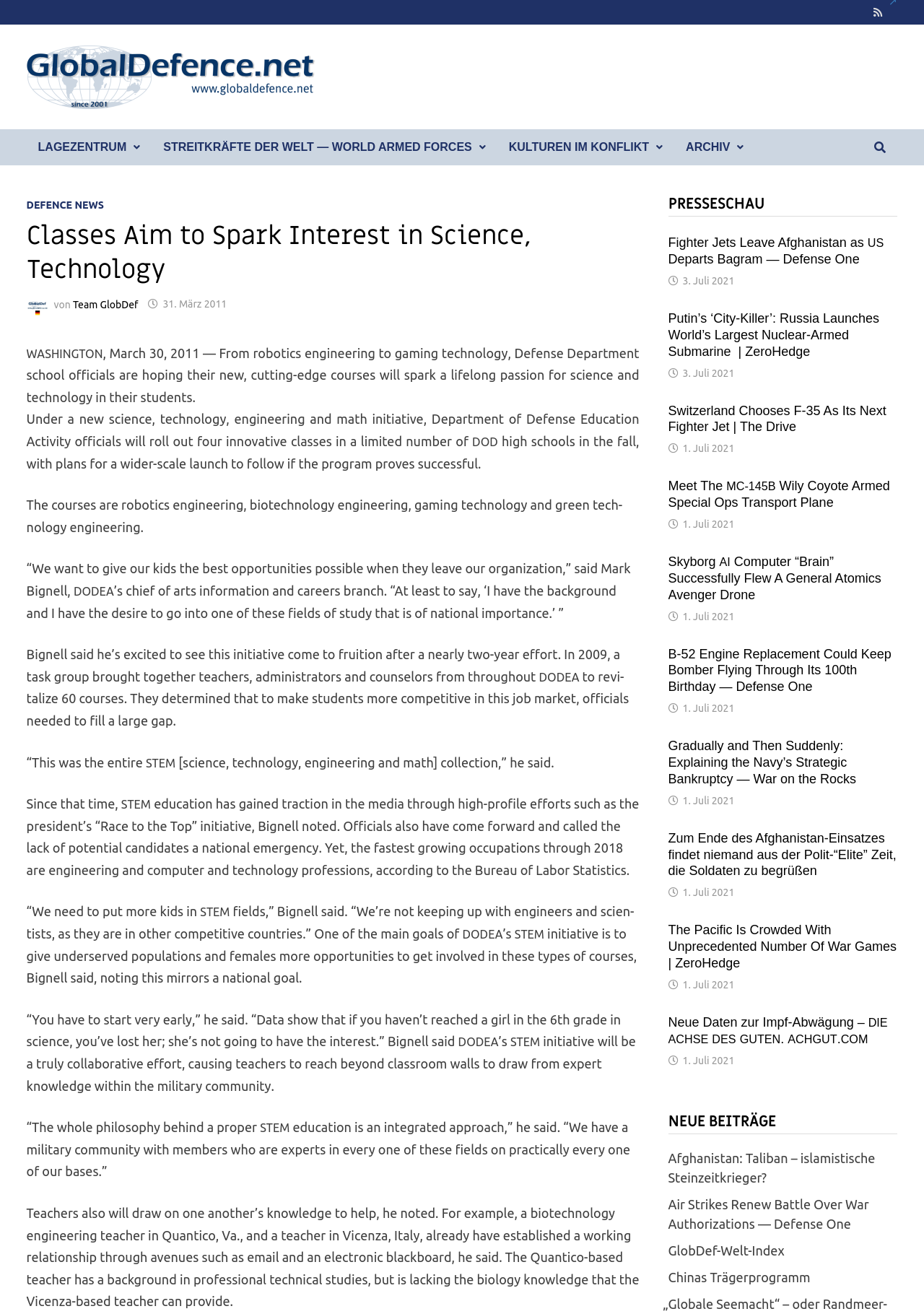Answer the question with a brief word or phrase:
What is the role of teachers in the new classes?

To reach beyond classroom walls